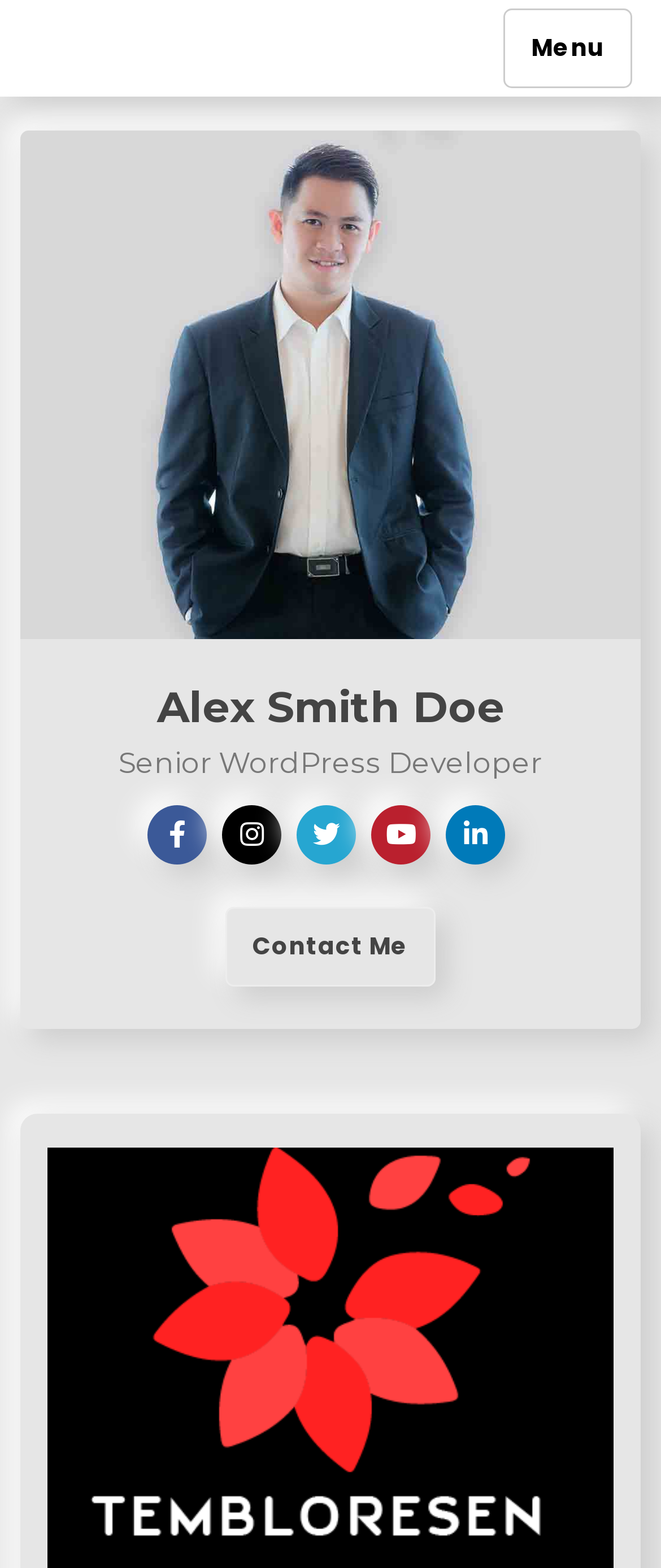Provide the text content of the webpage's main heading.

Dark Web Servers to Shield PC Form – Safeguard Features to Service